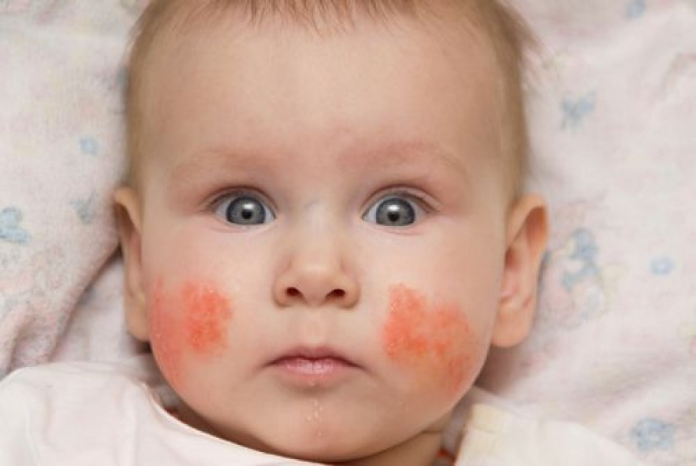What is the characteristic appearance of the rash on the cheeks in slapped cheek disease?
Use the information from the image to give a detailed answer to the question.

According to the caption, the rash typically appears as bright red patches on the cheeks, resembling a slap. This characteristic appearance is a distinctive feature of slapped cheek disease.